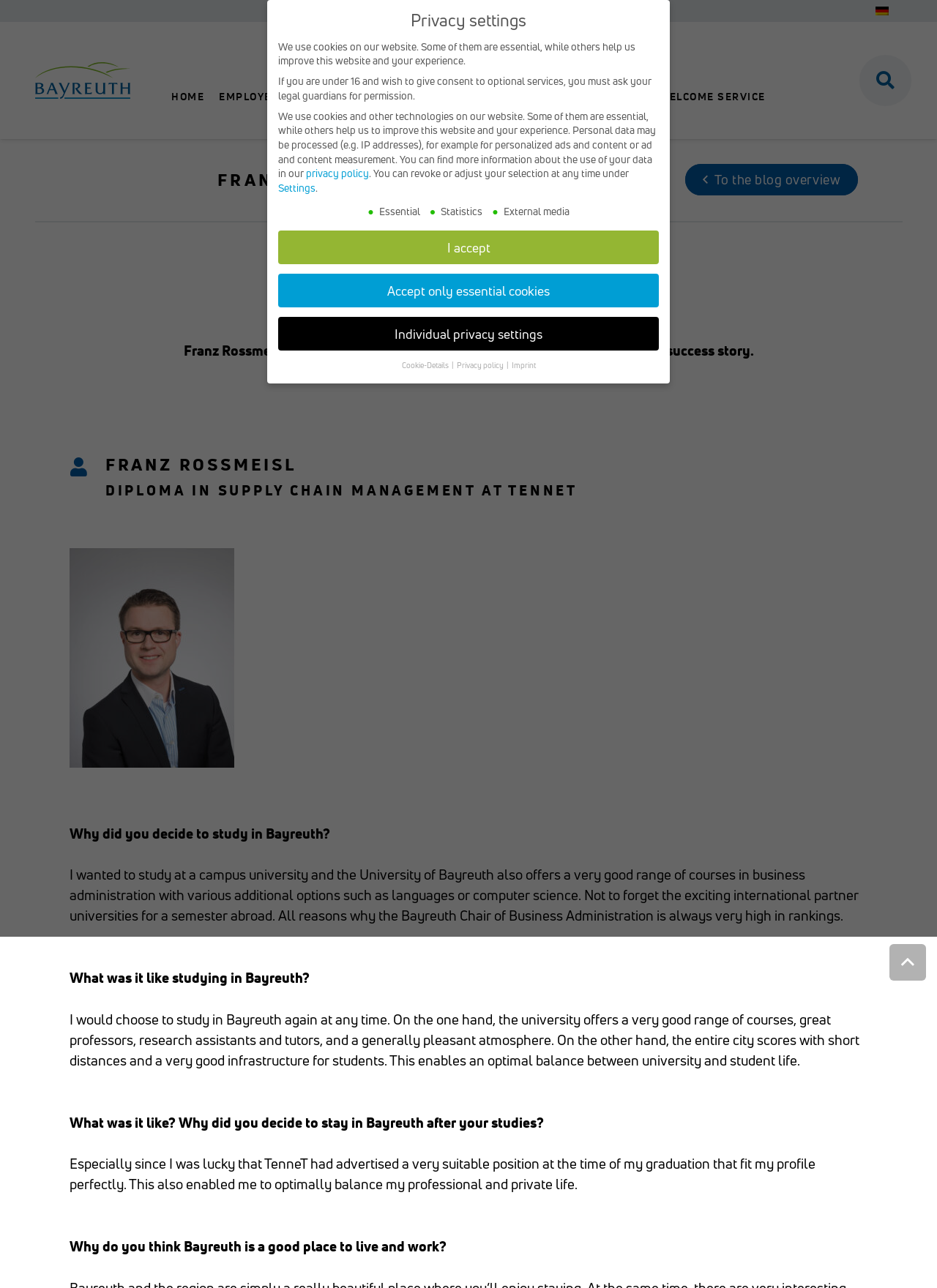Using a single word or phrase, answer the following question: 
What is the university that Franz Rossmeisl attended?

University of Bayreuth